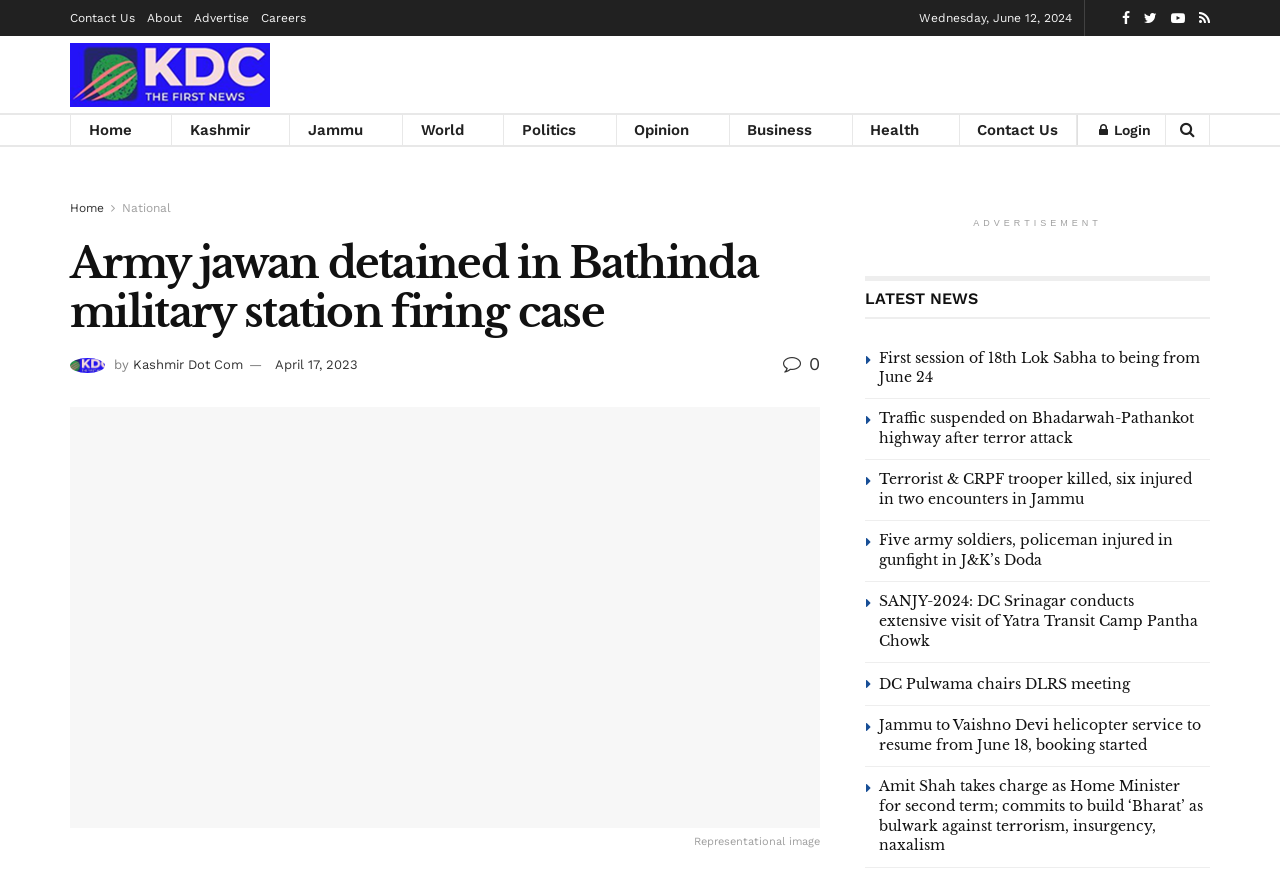Identify the title of the webpage and provide its text content.

Army jawan detained in Bathinda military station firing case